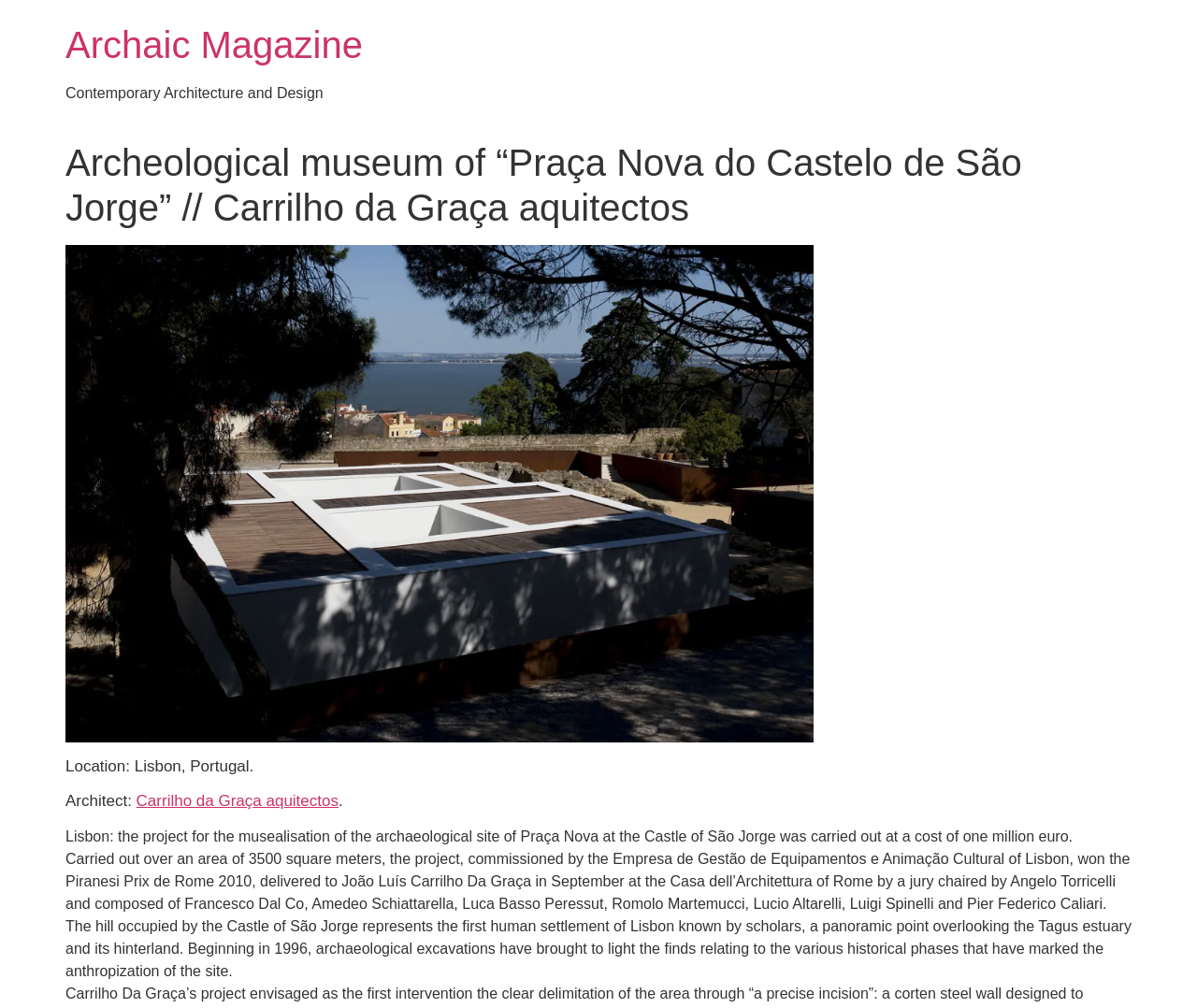Who is the architect of the project?
Look at the screenshot and respond with a single word or phrase.

Carrilho da Graça aquitectos